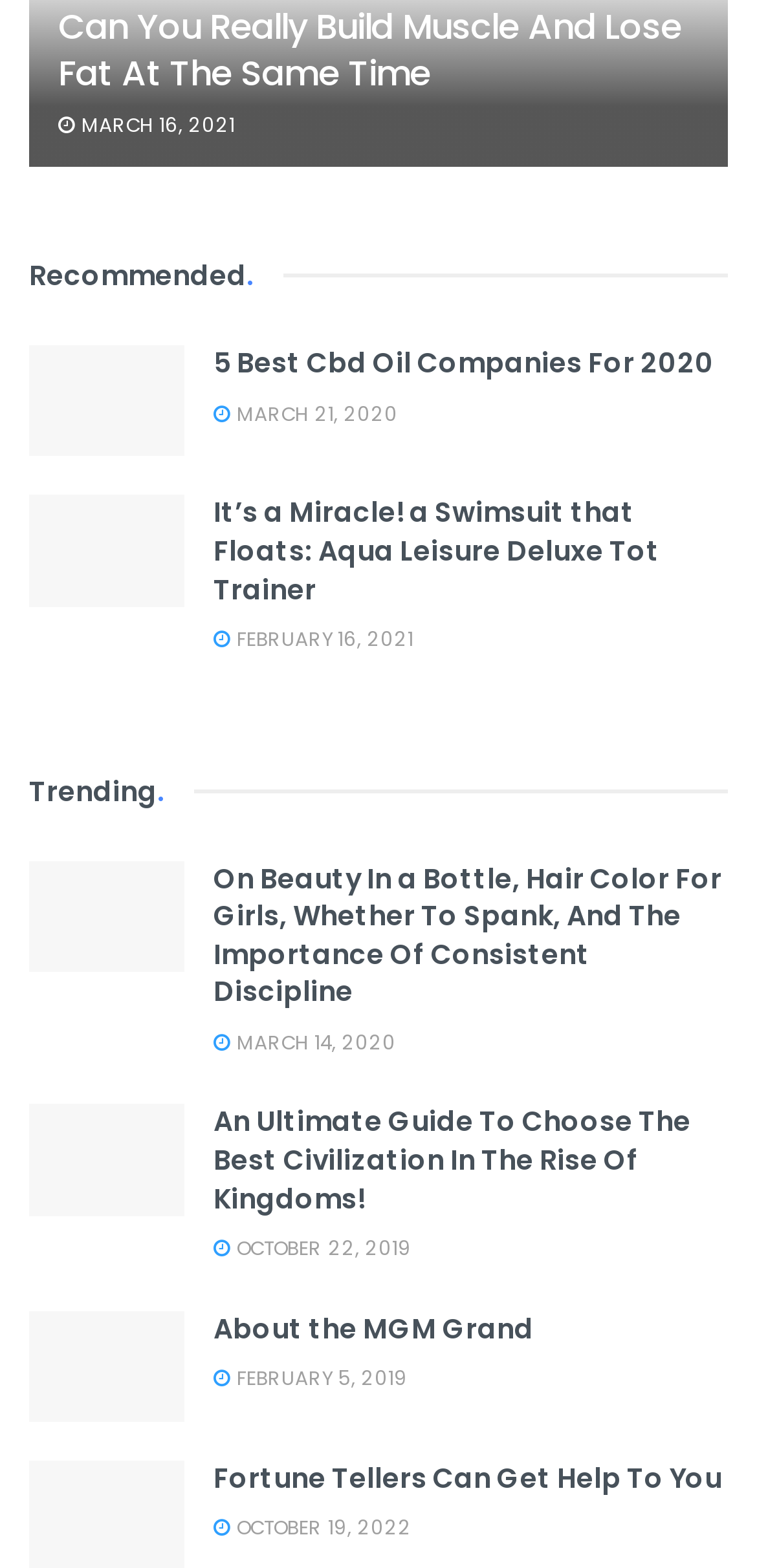What is the topic of the third article?
Refer to the screenshot and deliver a thorough answer to the question presented.

I read the heading of the third article and found that it is about 'On Beauty In a Bottle, Hair Color For Girls, Whether To Spank, And The Importance Of Consistent Discipline', so the topic is related to hair color.